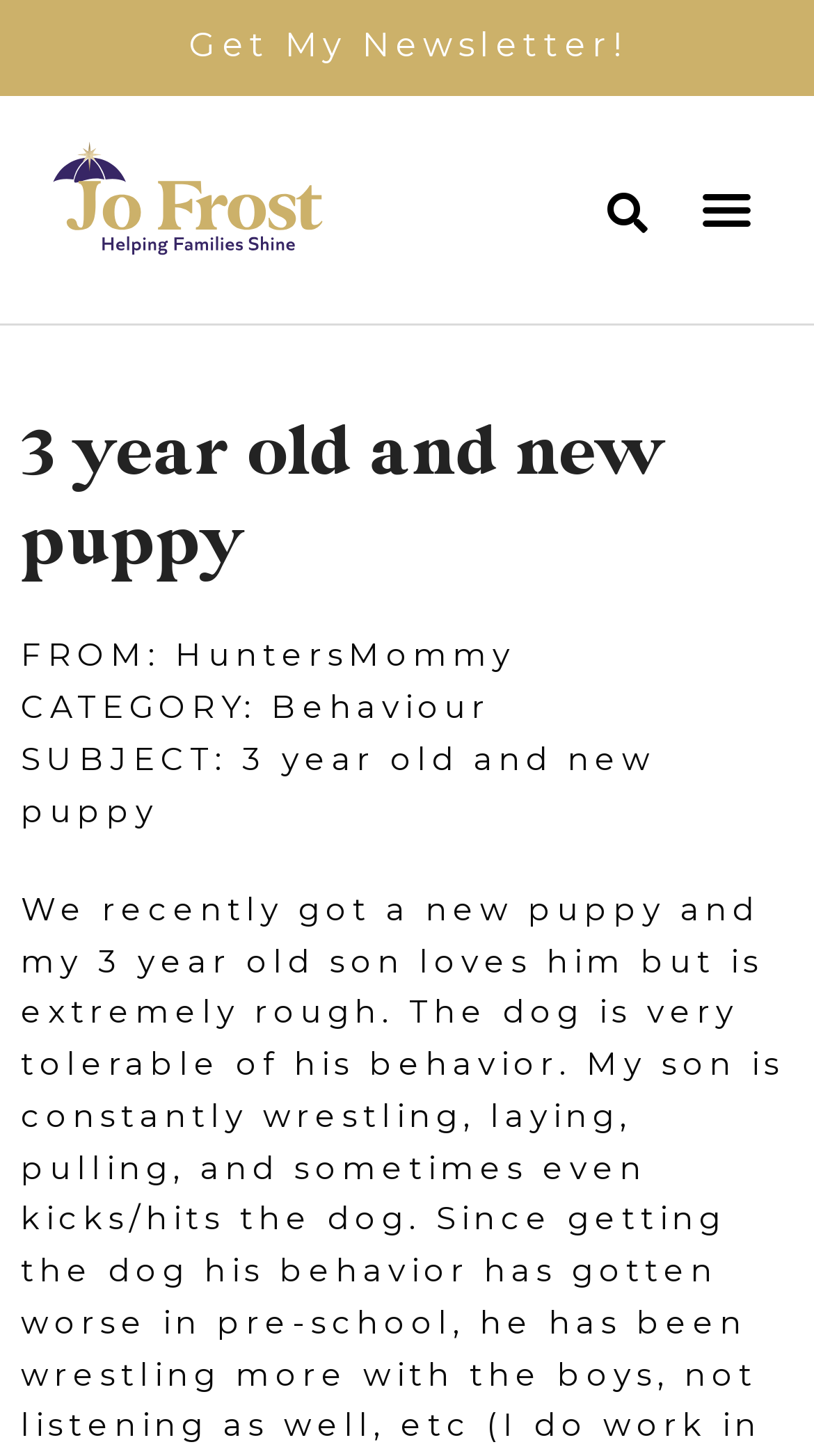Generate a comprehensive caption for the webpage you are viewing.

The webpage appears to be a blog post or article about a 3-year-old and a new puppy. At the top left of the page, there is a link. To the right of this link, there is a button labeled "Menu Toggle" that is not currently expanded. Next to the button, there is a search bar with a "Search" button.

Below these elements, there is a large heading that reads "3 year old and new puppy". Underneath this heading, there are three lines of text: "FROM: HuntersMommy", "CATEGORY: Behaviour", and "SUBJECT: 3 year old and new puppy". These lines of text are likely metadata or tags related to the article.

At the bottom of the page, there is another link. Overall, the page has a simple layout with a focus on the main article content.